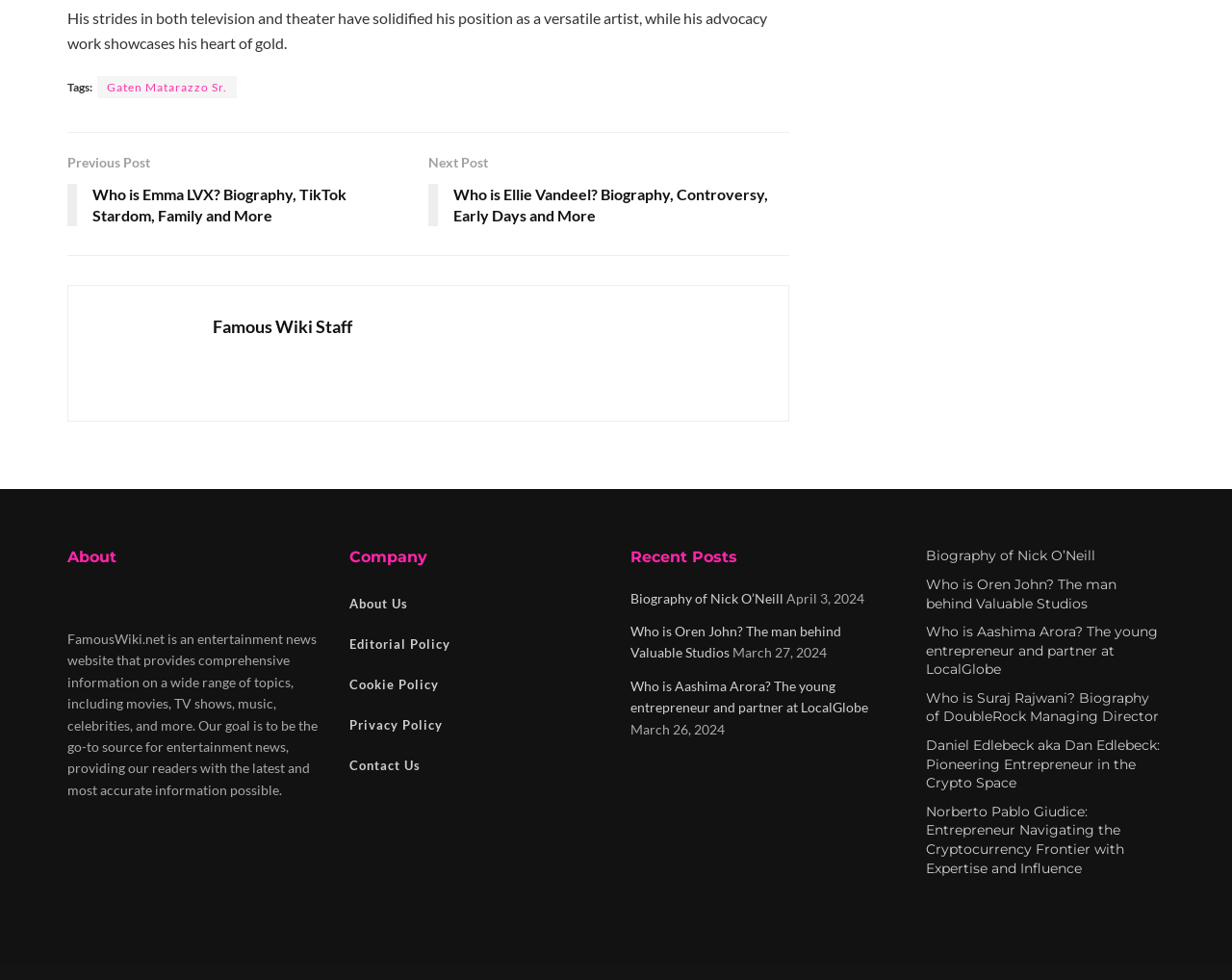What is the topic of the article with the heading 'Who is Emma LVX?'?
Provide a fully detailed and comprehensive answer to the question.

I found the answer by looking at the link 'Who is Emma LVX? Biography, TikTok Stardom, Family and More' which is a child element of the heading 'Who is Emma LVX?', suggesting that the topic of the article is about Emma LVX's biography, TikTok stardom, family, and more.